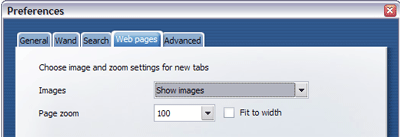Give an elaborate caption for the image.

The image displays a screenshot of the "Preferences" dialog in Opera 9, specifically highlighting the section for adjusting image and zoom settings for new tabs. The interface features several tabs including "General," "Wand," "Search," "Web pages," and "Advanced." In the "Web pages" section, users can choose their preferences for image display, with an option labeled "Show images," and a setting for page zoom set to "100%" with a checkbox for "Fit to width." This dialog allows users to customize their browsing experience, ensuring that images are displayed according to their preferences while managing how web pages zoom to fit the browser window.